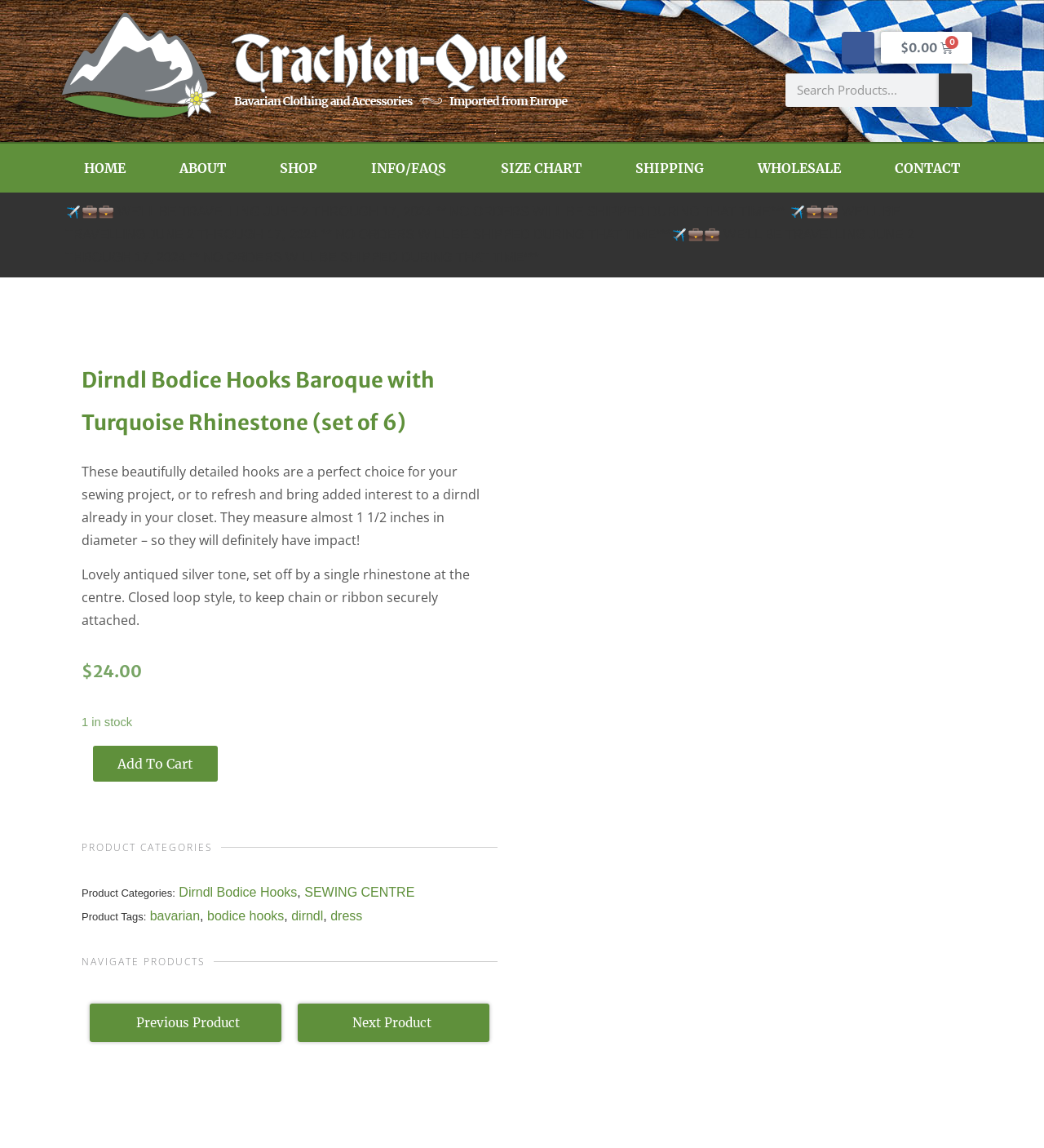Find the bounding box coordinates for the area that should be clicked to accomplish the instruction: "View product details".

[0.078, 0.313, 0.477, 0.387]